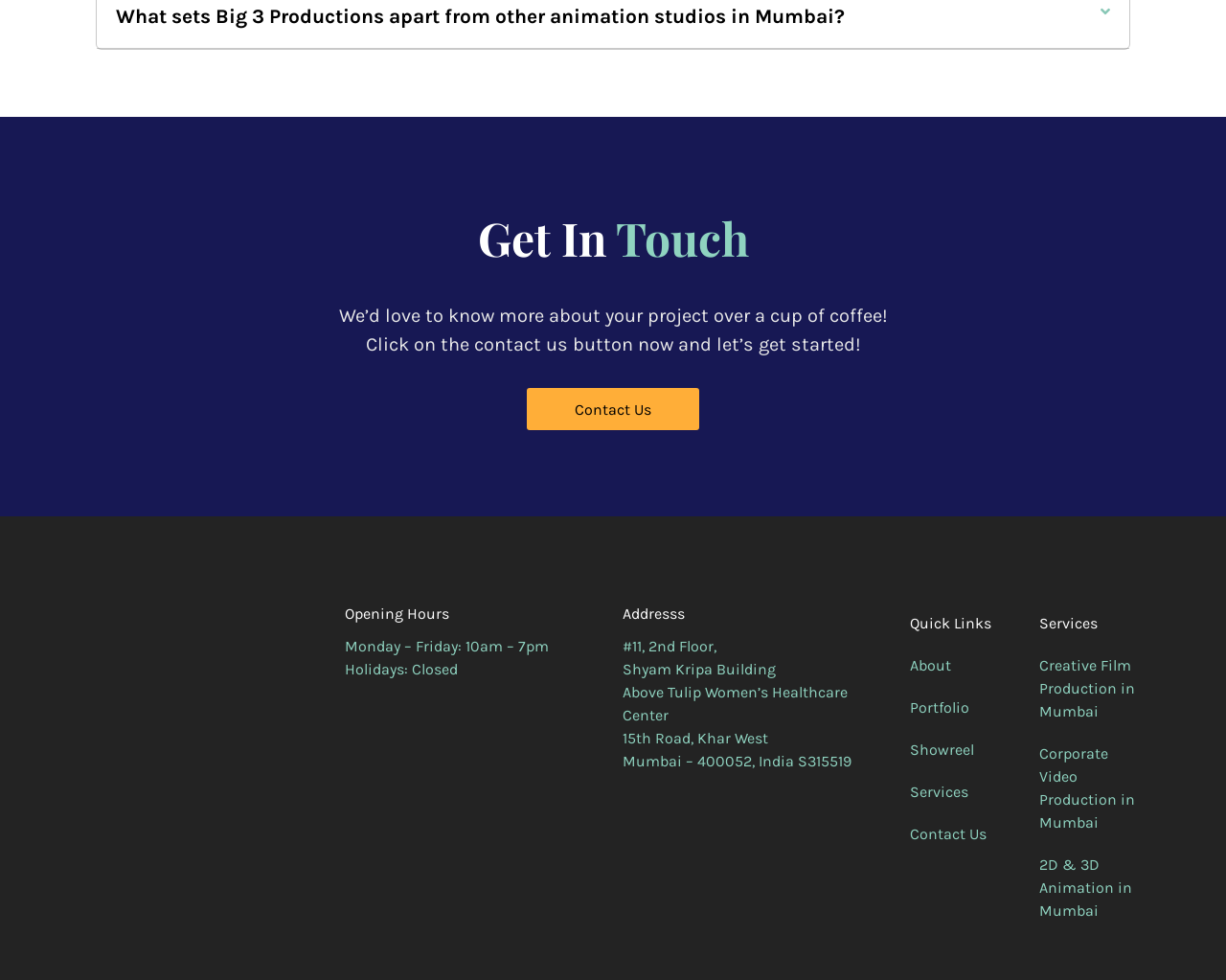Please determine the bounding box coordinates of the element to click on in order to accomplish the following task: "View the 'About' page". Ensure the coordinates are four float numbers ranging from 0 to 1, i.e., [left, top, right, bottom].

[0.742, 0.668, 0.776, 0.691]